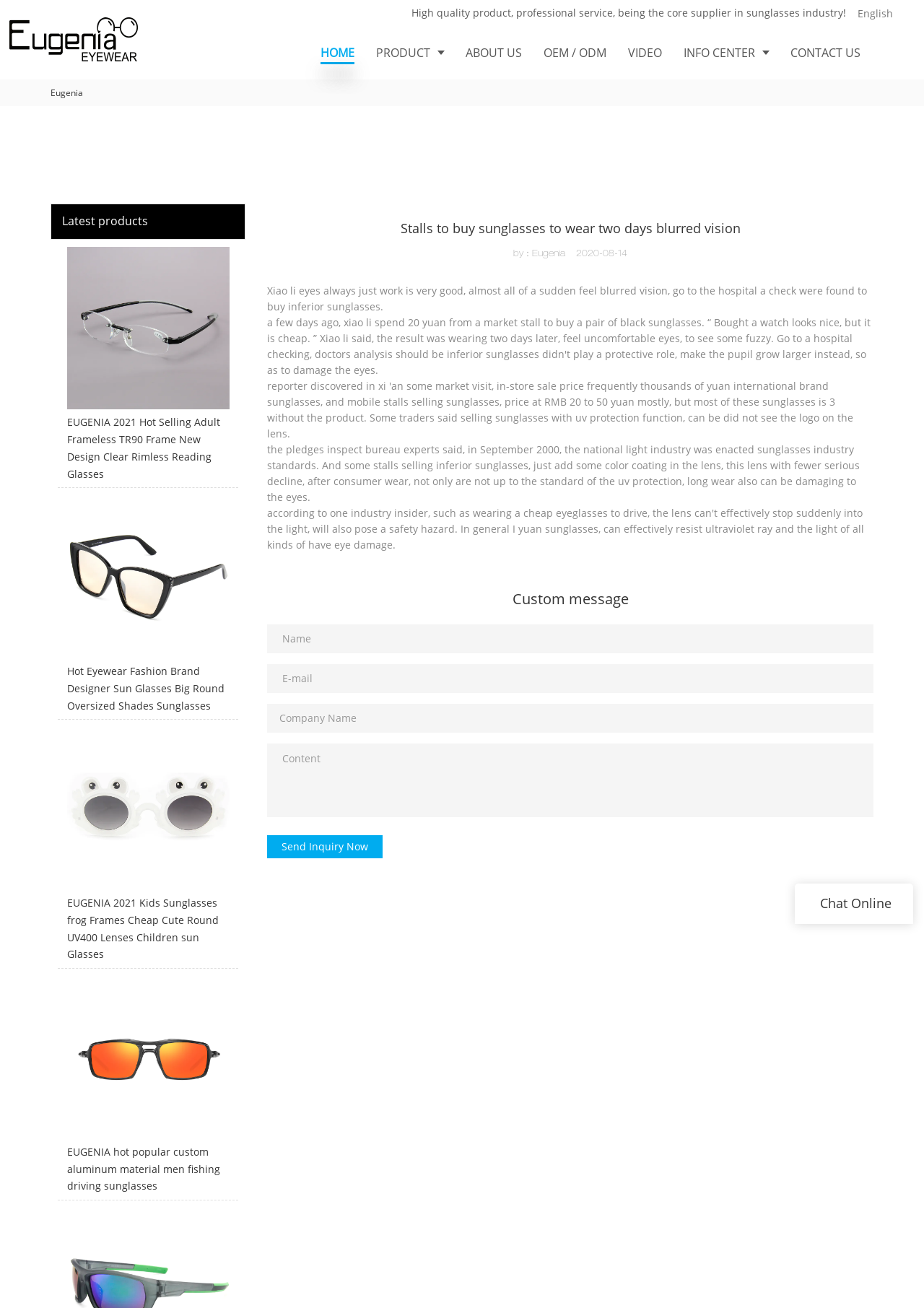Specify the bounding box coordinates of the area to click in order to execute this command: 'Click the 'HOME' link'. The coordinates should consist of four float numbers ranging from 0 to 1, and should be formatted as [left, top, right, bottom].

[0.335, 0.02, 0.395, 0.061]